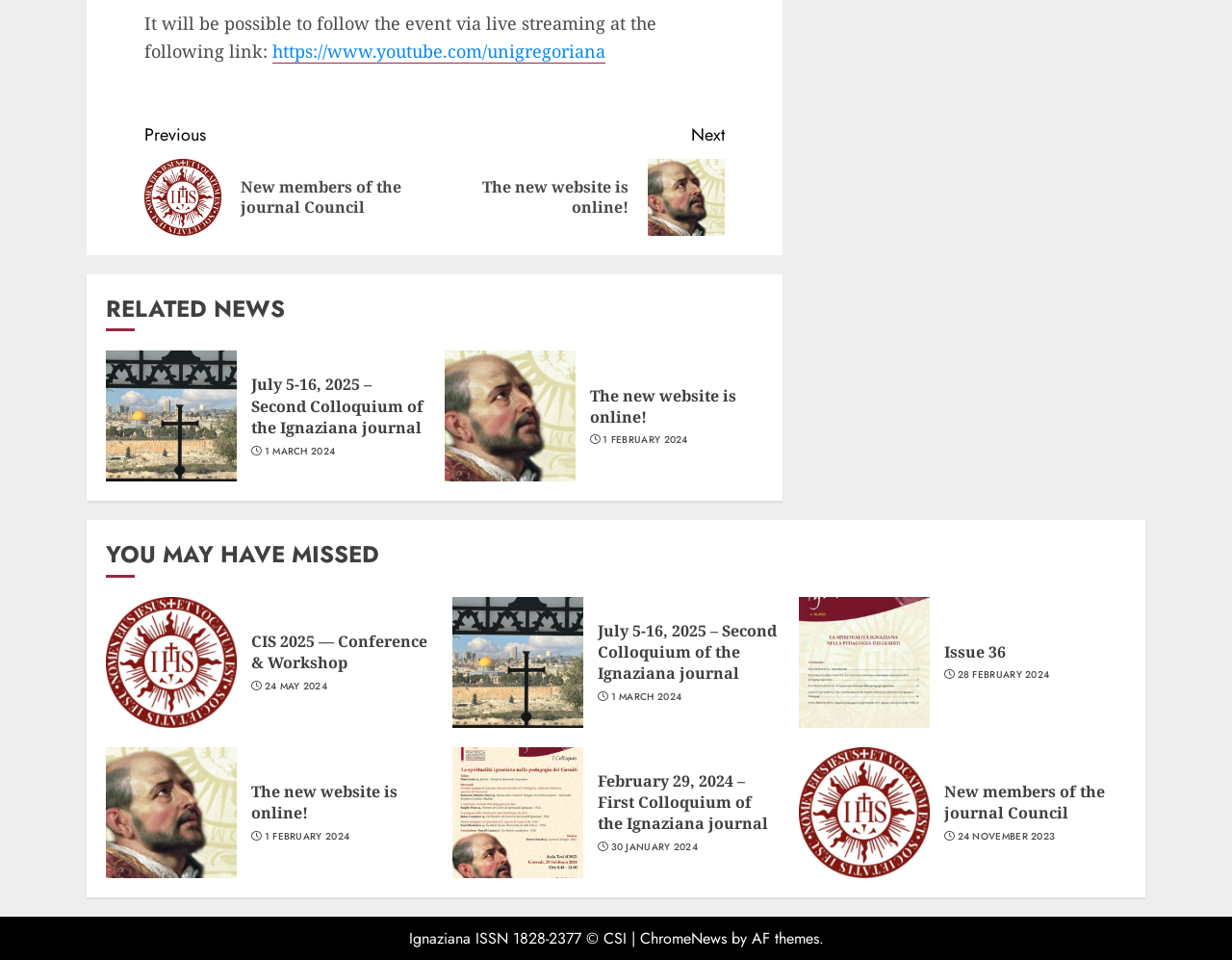Given the webpage screenshot and the description, determine the bounding box coordinates (top-left x, top-left y, bottom-right x, bottom-right y) that define the location of the UI element matching this description: ChromeNews

[0.519, 0.966, 0.589, 0.989]